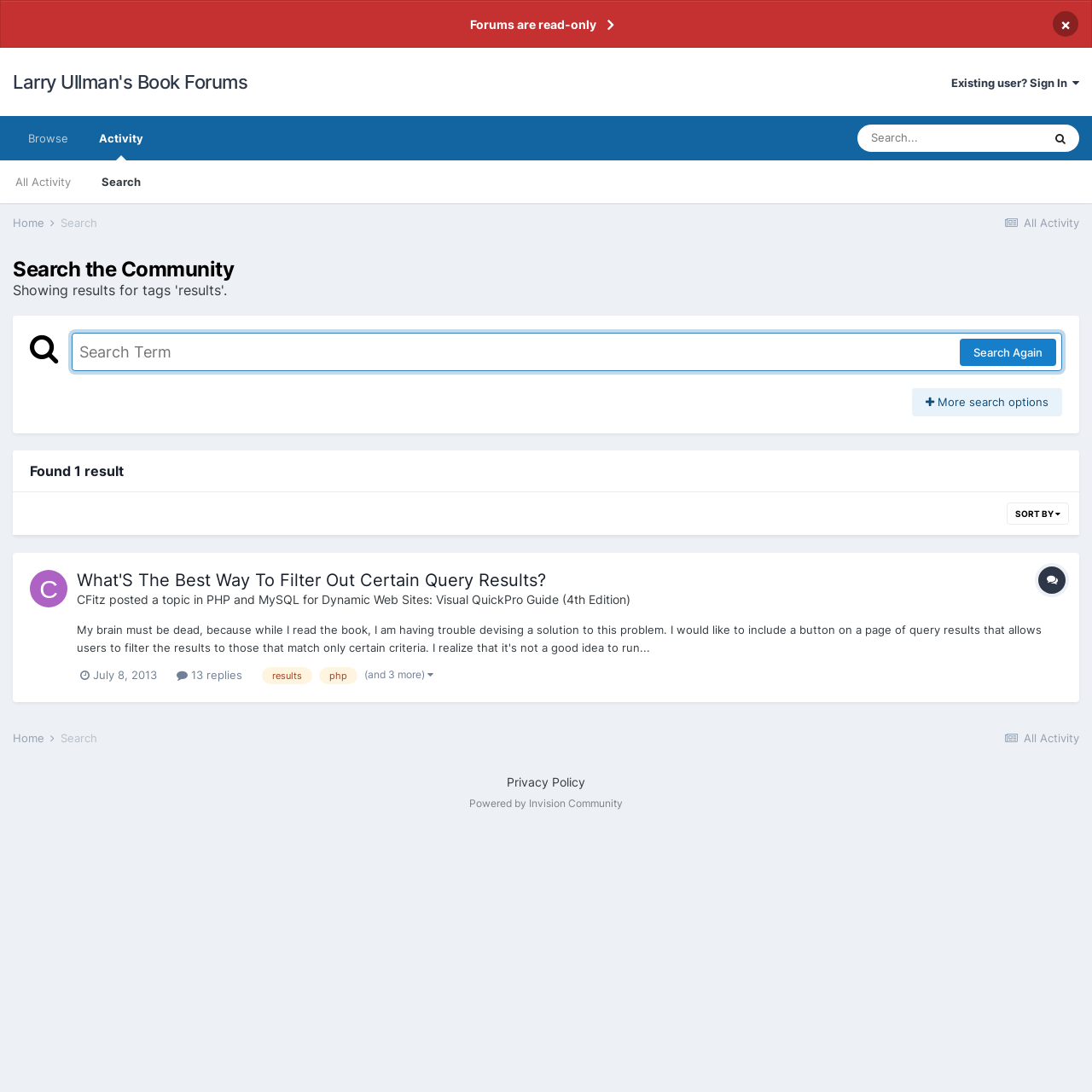Locate the bounding box coordinates of the clickable region necessary to complete the following instruction: "Search for a term". Provide the coordinates in the format of four float numbers between 0 and 1, i.e., [left, top, right, bottom].

[0.785, 0.114, 0.954, 0.139]